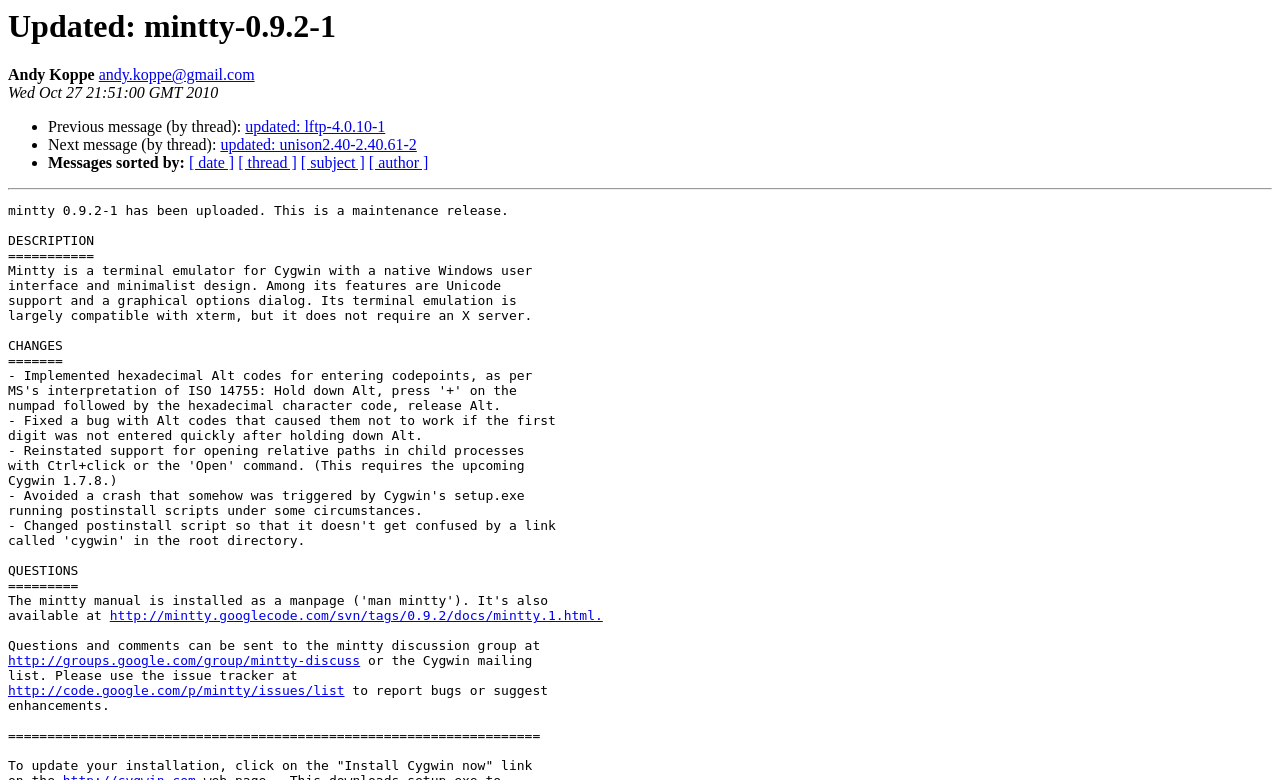Locate the bounding box coordinates of the clickable element to fulfill the following instruction: "View Andy Koppe's email". Provide the coordinates as four float numbers between 0 and 1 in the format [left, top, right, bottom].

[0.077, 0.085, 0.199, 0.107]